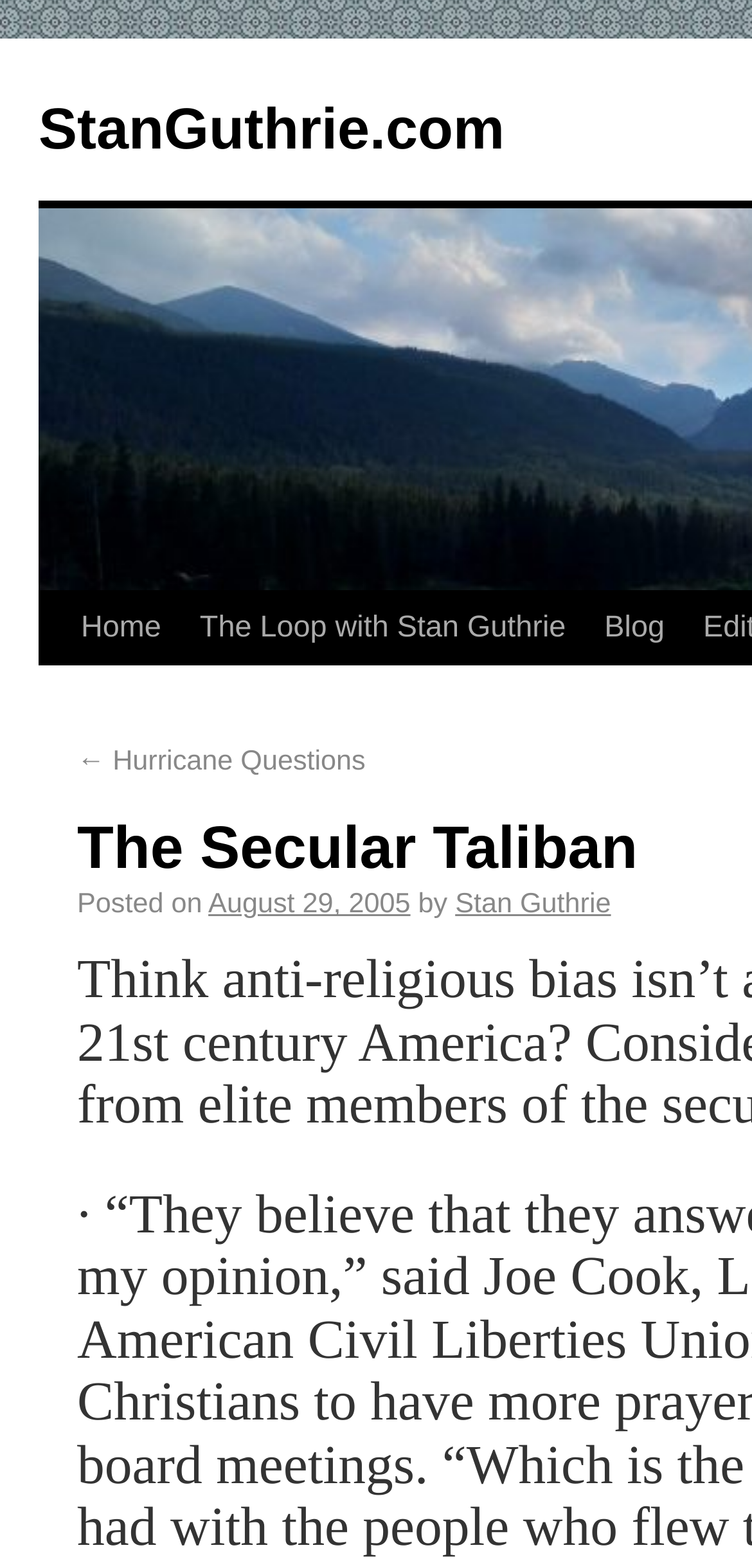What is the title of the previous blog post?
Using the information from the image, provide a comprehensive answer to the question.

I found the answer by looking at the link with the arrow symbol '←' which is followed by the text 'Hurricane Questions', indicating that this is the title of the previous blog post.